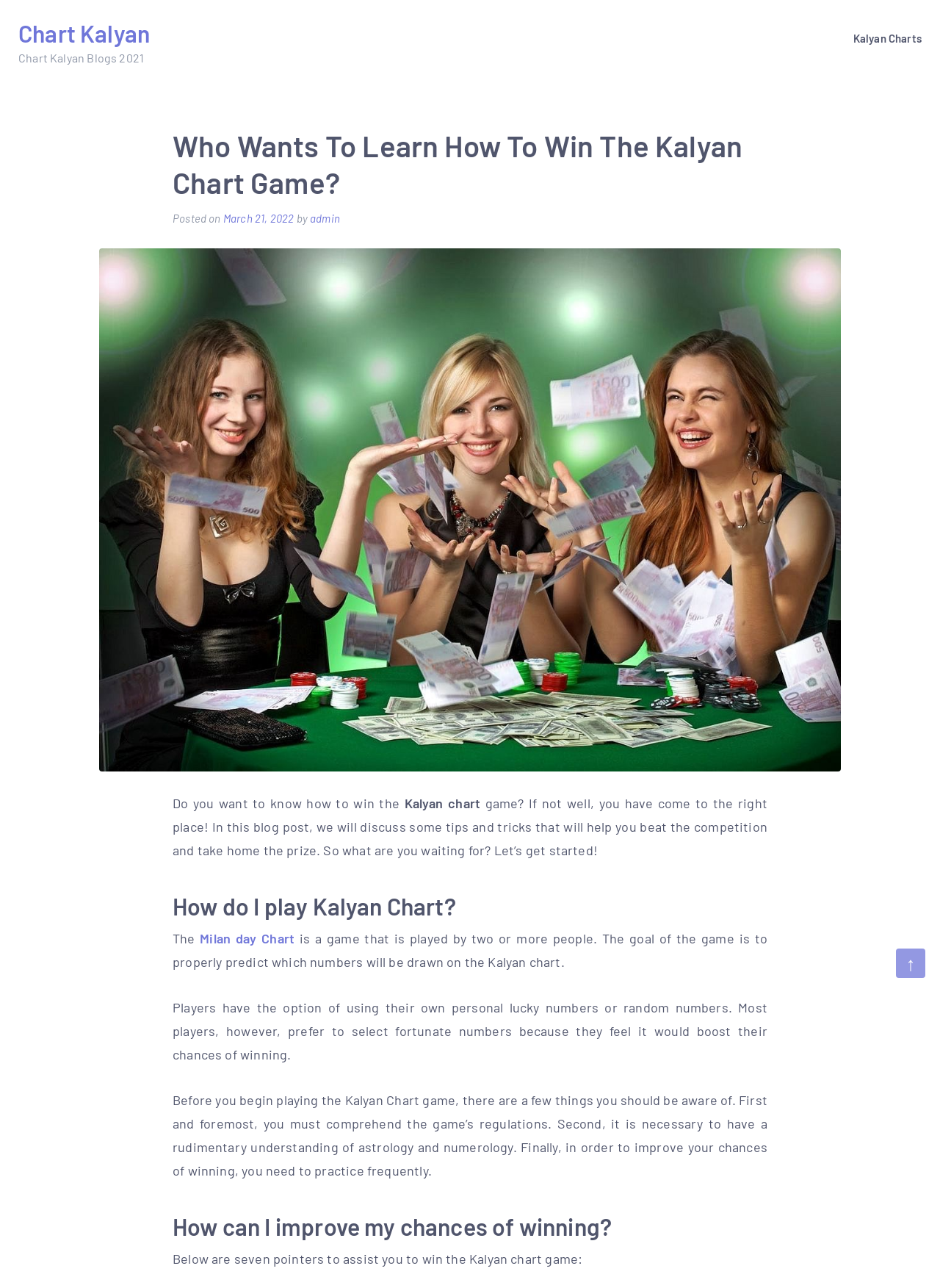Explain the webpage's design and content in an elaborate manner.

The webpage is a blog post titled "Who Wants To Learn How To Win The Kalyan Chart Game?" from the website "Chart Kalyan". At the top, there is a link to the website's homepage and a static text displaying the website's name and the year 2021. On the top right, there is a link to "Kalyan Charts".

Below the title, there is a header section that includes the posting date, March 21, 2022, and the author, "admin". The main content of the blog post starts with an image of a "kalyan jodi chart" that takes up most of the width of the page.

The text content of the blog post is divided into several sections. The first section introduces the topic of winning the Kalyan chart game and invites readers to continue reading. The second section, titled "How do I play Kalyan Chart?", explains the basics of the game, including its objective and rules. The third section, titled "How can I improve my chances of winning?", provides seven tips to help readers win the game.

Throughout the blog post, there are several links to other related topics, such as "Milan day Chart". The text is well-structured and easy to follow, with clear headings and concise paragraphs.